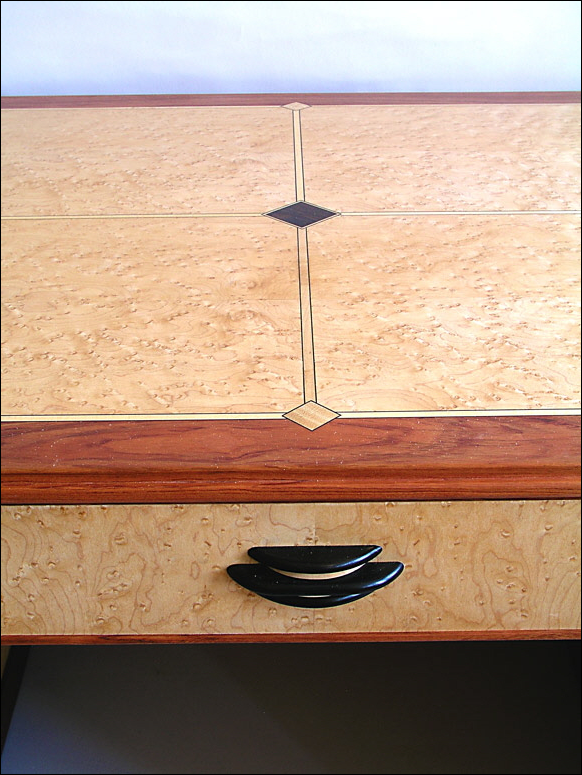Offer an in-depth caption for the image presented.

The image showcases an elegant wooden surface featuring exquisite Art Deco inlay. The tabletop is adorned with a striking design that includes a central motif outlined with delicate black lines, complemented by a combination of light and dark wood tones. The intricate patterns highlight the craftsmanship and artistry characteristic of the Art Deco style. Below the tabletop, a smoothly integrated drawer with a signature black handle, shaped like a stylized wave, adds a functional element to the piece. This furniture item exemplifies the blend of aesthetic appeal and practical design, making it a stunning addition to any interior decor.